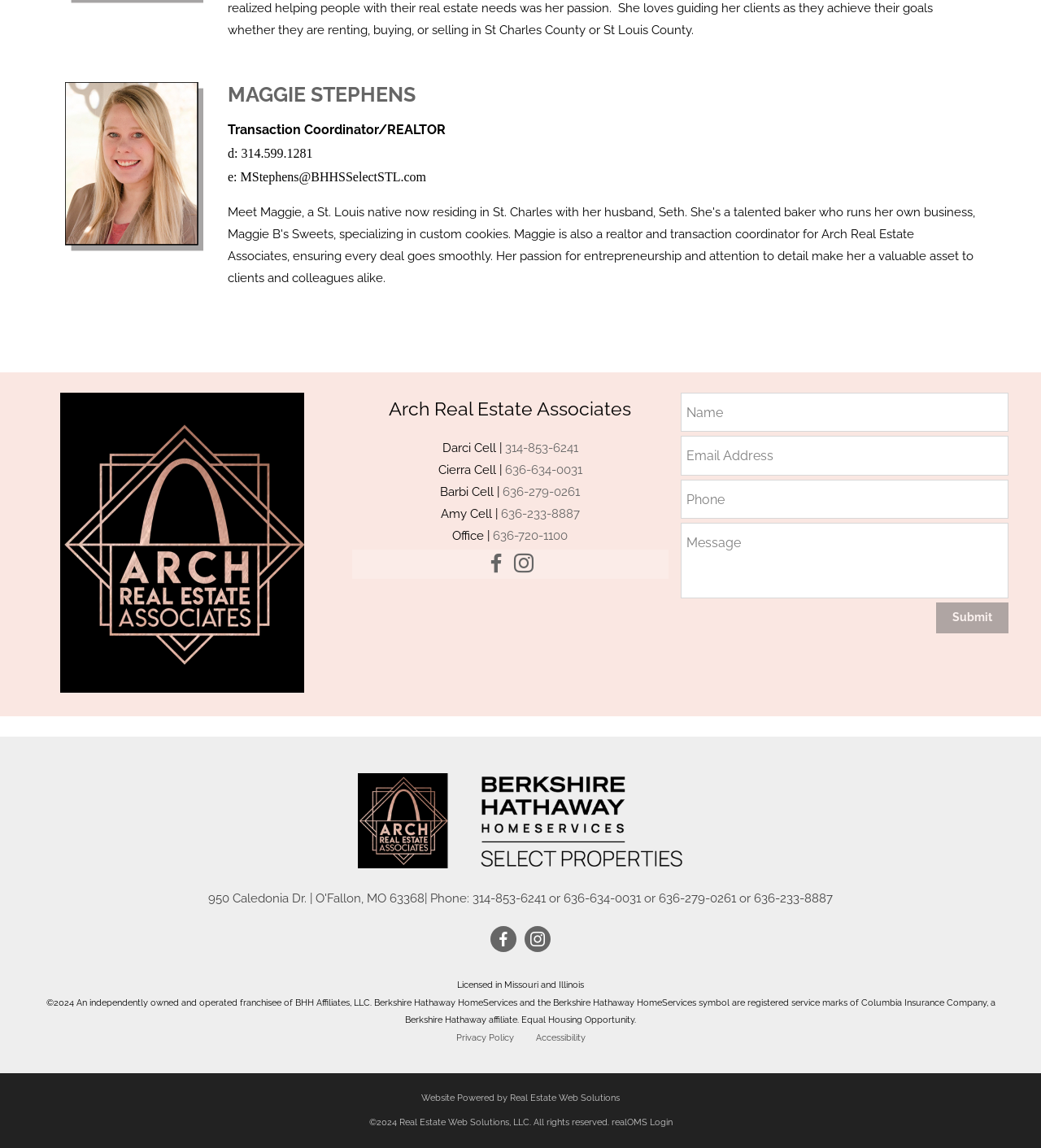Locate the bounding box coordinates of the area to click to fulfill this instruction: "Visit us on Facebook". The bounding box should be presented as four float numbers between 0 and 1, in the order [left, top, right, bottom].

[0.468, 0.482, 0.486, 0.502]